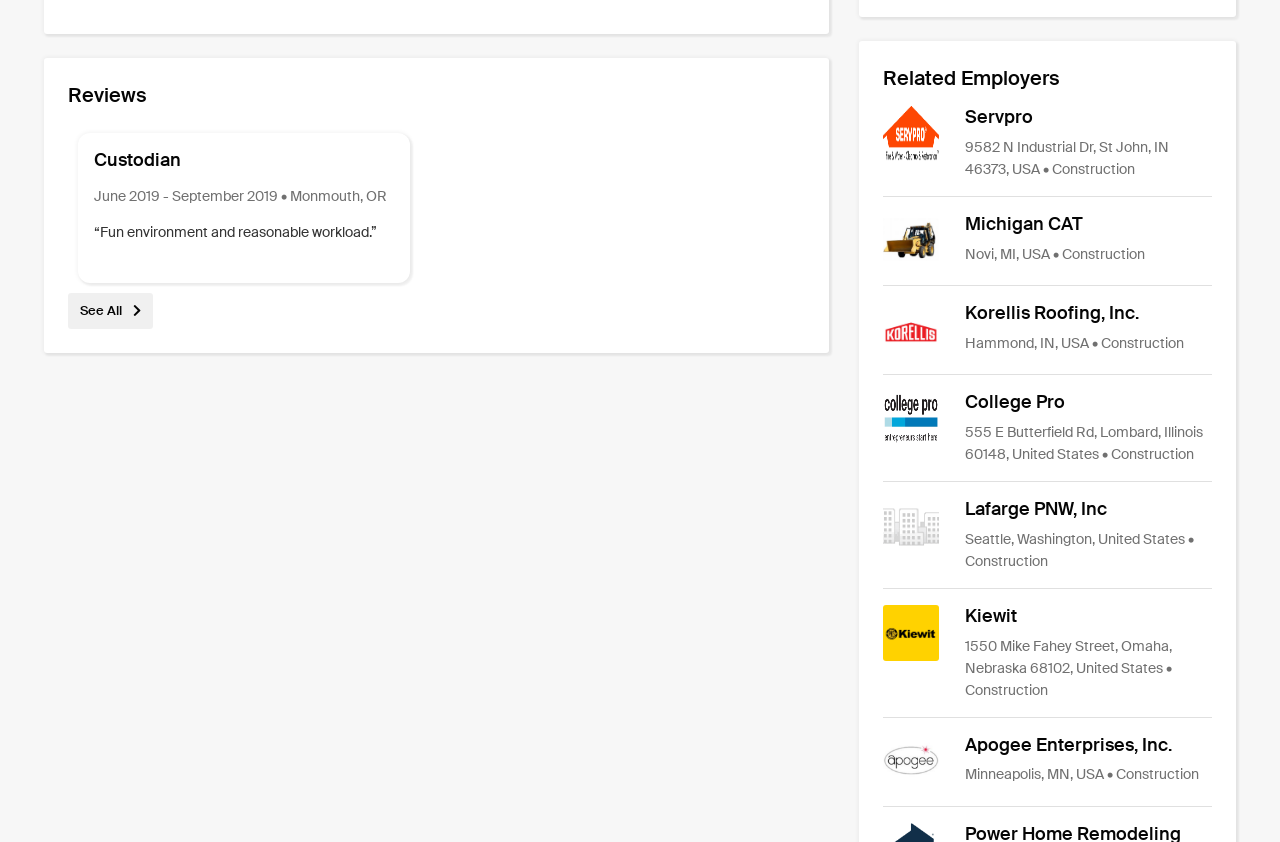Using the webpage screenshot, locate the HTML element that fits the following description and provide its bounding box: "See All".

[0.053, 0.359, 0.12, 0.379]